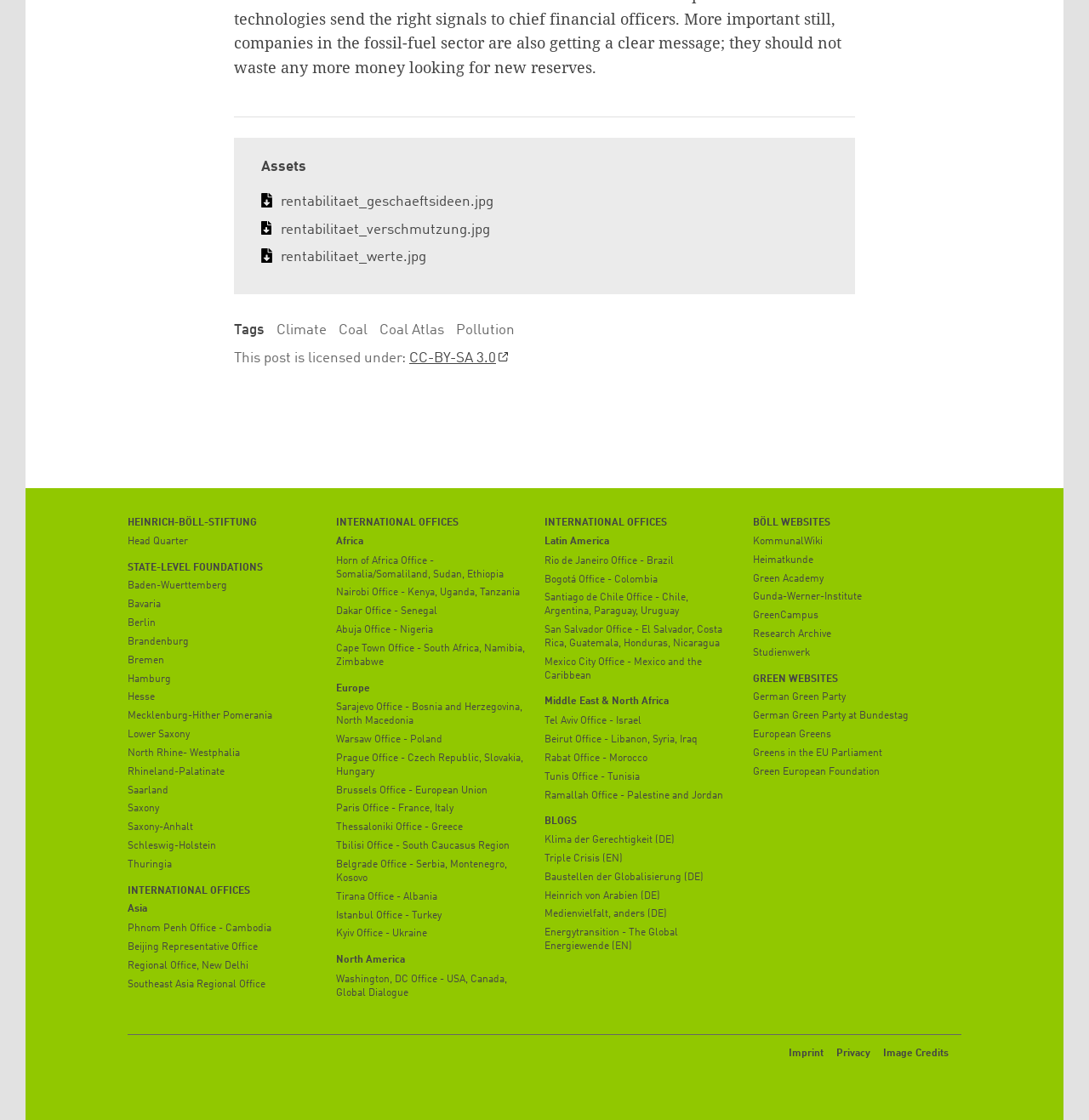How many state-level foundations are listed? Look at the image and give a one-word or short phrase answer.

16